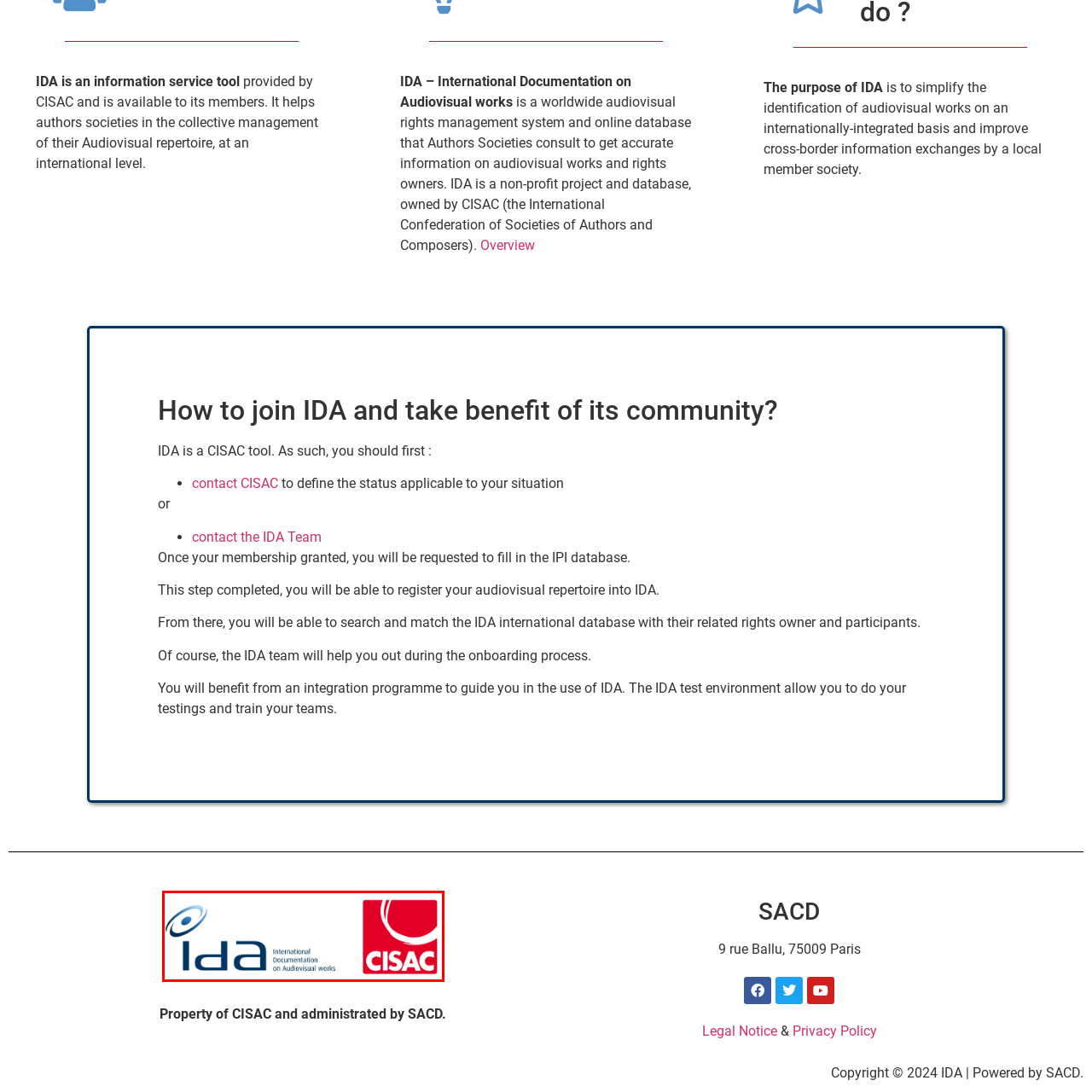Analyze the picture within the red frame, What does the IDA logo represent? 
Provide a one-word or one-phrase response.

eye symbol